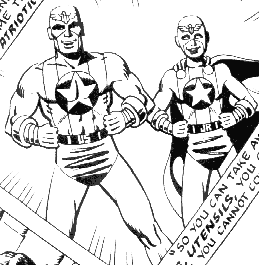What style is the illustration likely inspired by?
Can you provide an in-depth and detailed response to the question?

This illustration likely takes inspiration from classic comic book styles, with bold lines and an emphasis on their heroic stature.